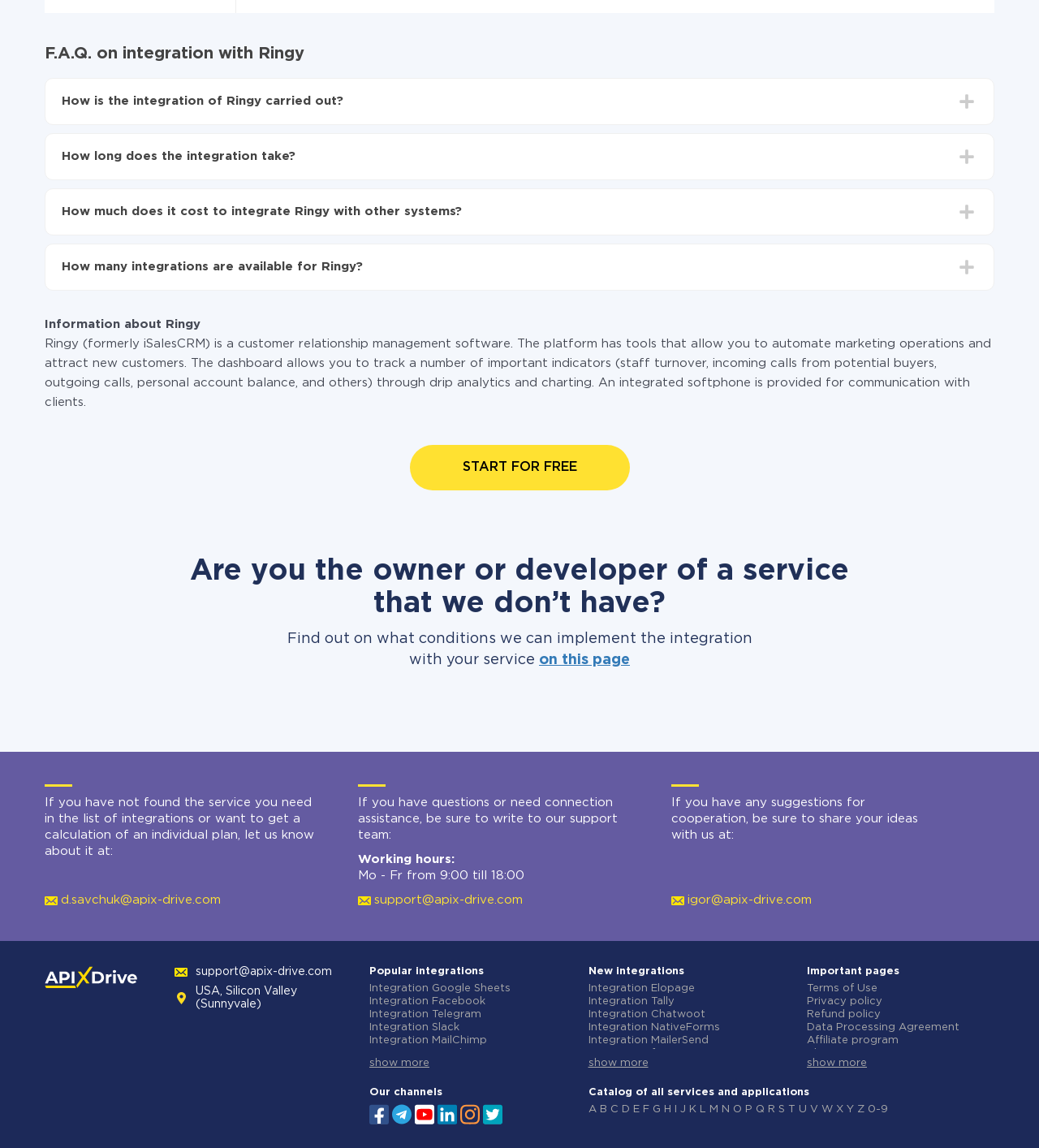Utilize the details in the image to give a detailed response to the question: How long does the integration take?

According to the webpage, the setup time for integration may vary from 5 to 30 minutes, but on average, it takes 10-15 minutes.